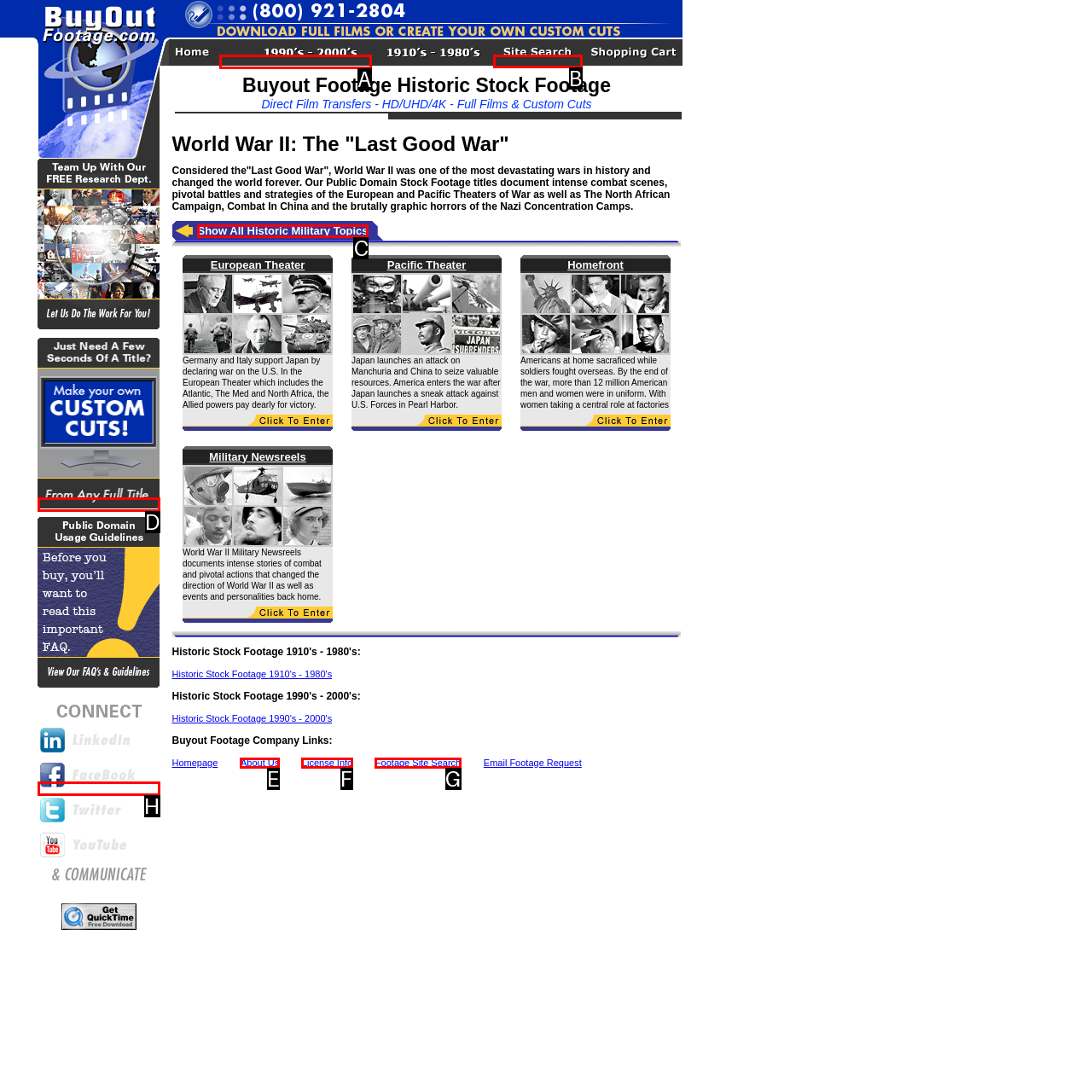Identify the letter of the option that should be selected to accomplish the following task: Search for public domain films and royalty free stock footage. Provide the letter directly.

B